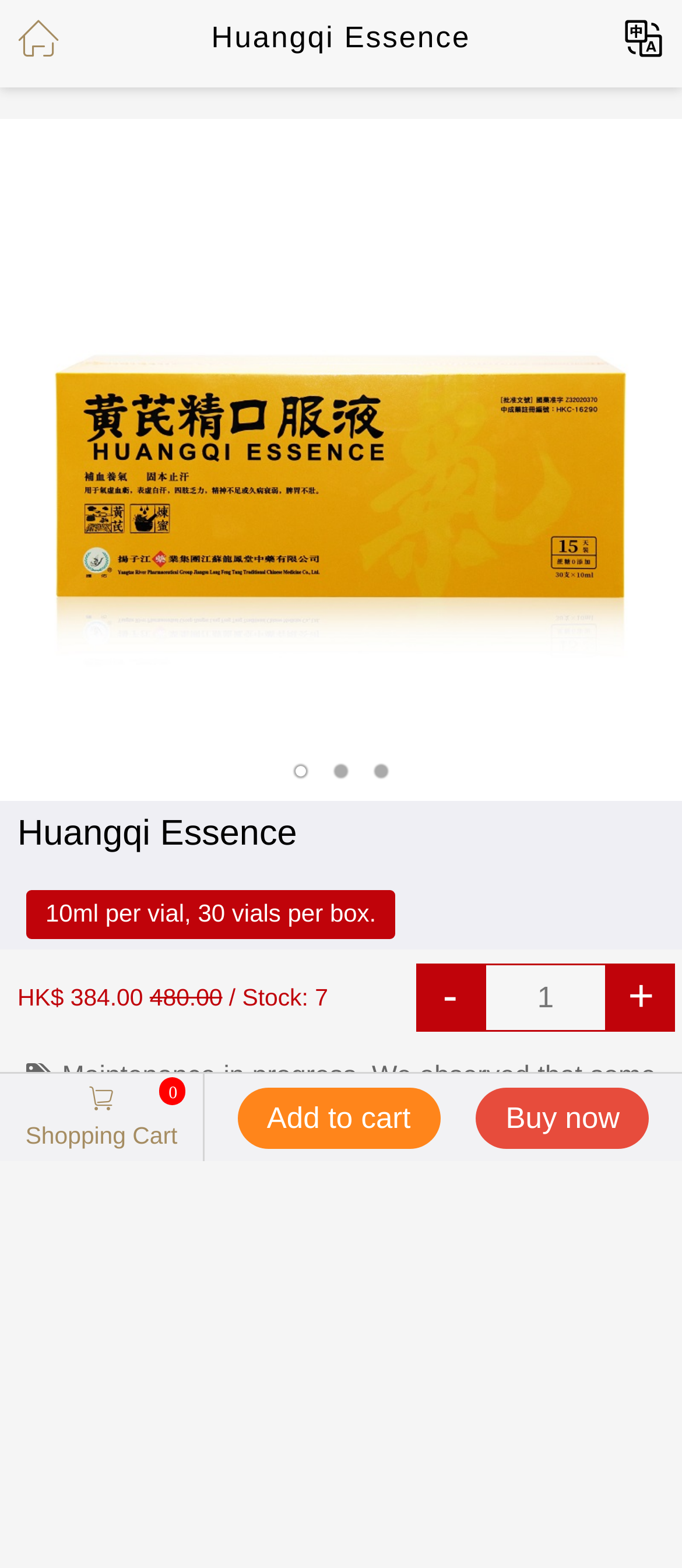How many vials are in a box of Huangqi Essence?
Using the image as a reference, deliver a detailed and thorough answer to the question.

The number of vials in a box of Huangqi Essence can be found in the product description, which states '10ml per vial, 30 vials per box'.